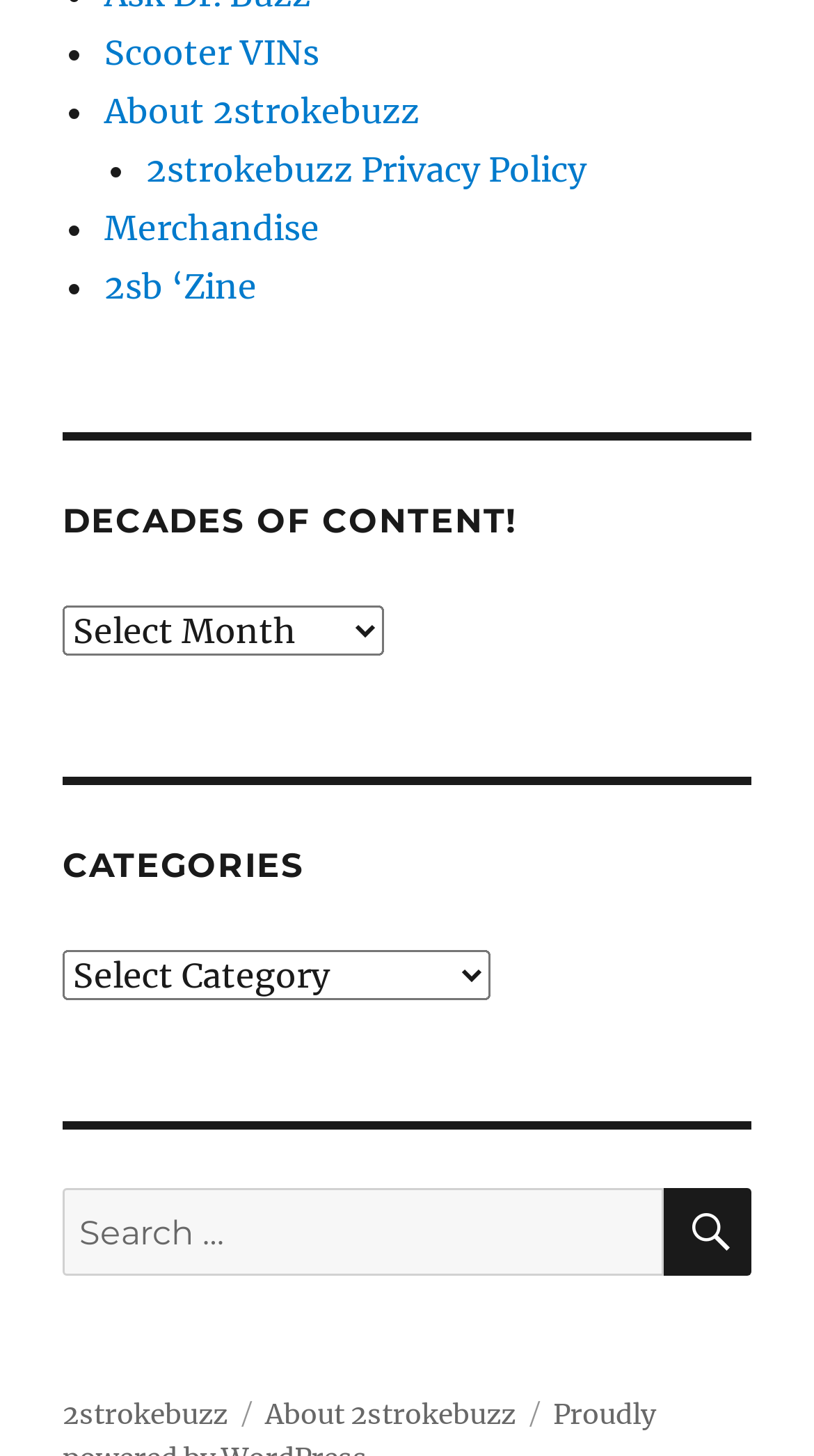Give a concise answer using only one word or phrase for this question:
What is the purpose of the search box?

To search for content